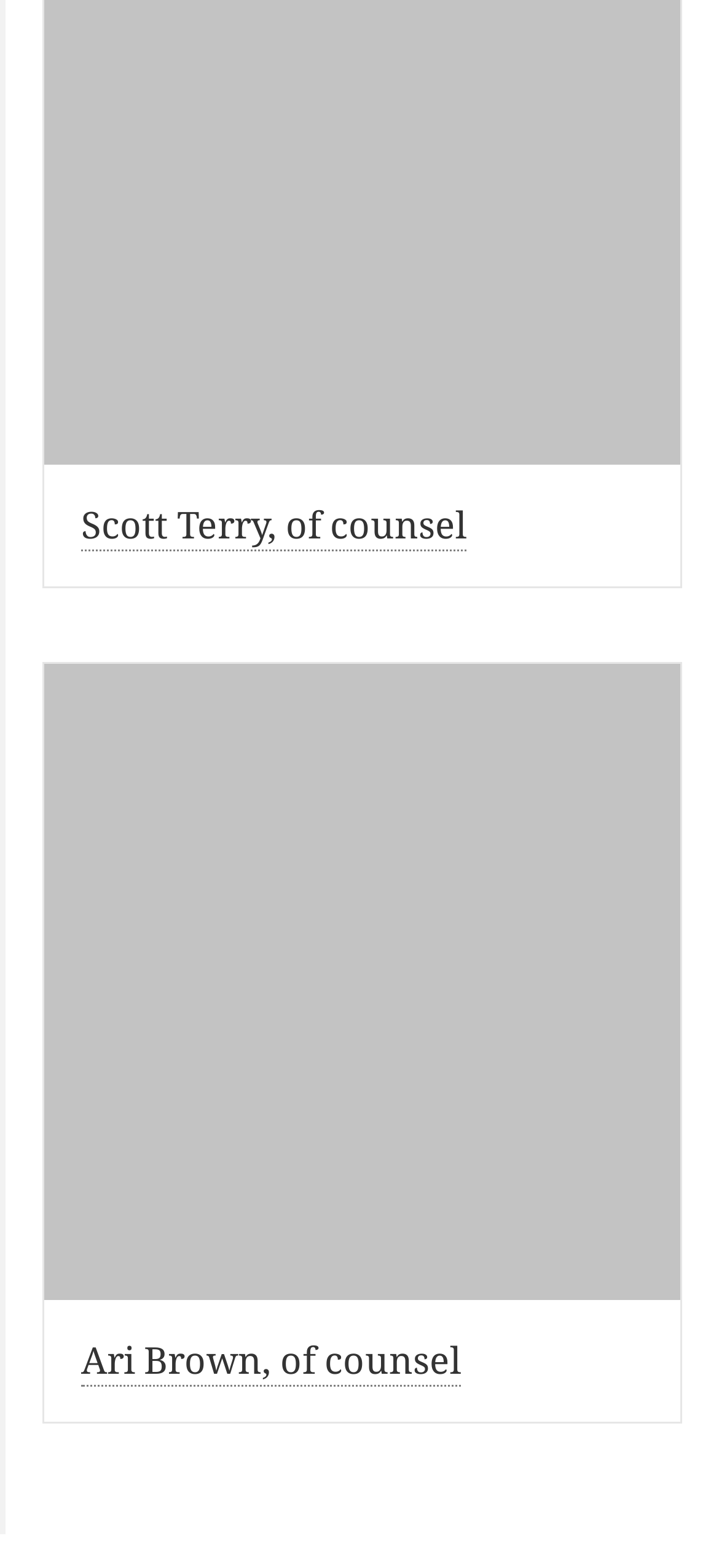Please give a succinct answer using a single word or phrase:
What type of organization is this webpage likely from?

law firm